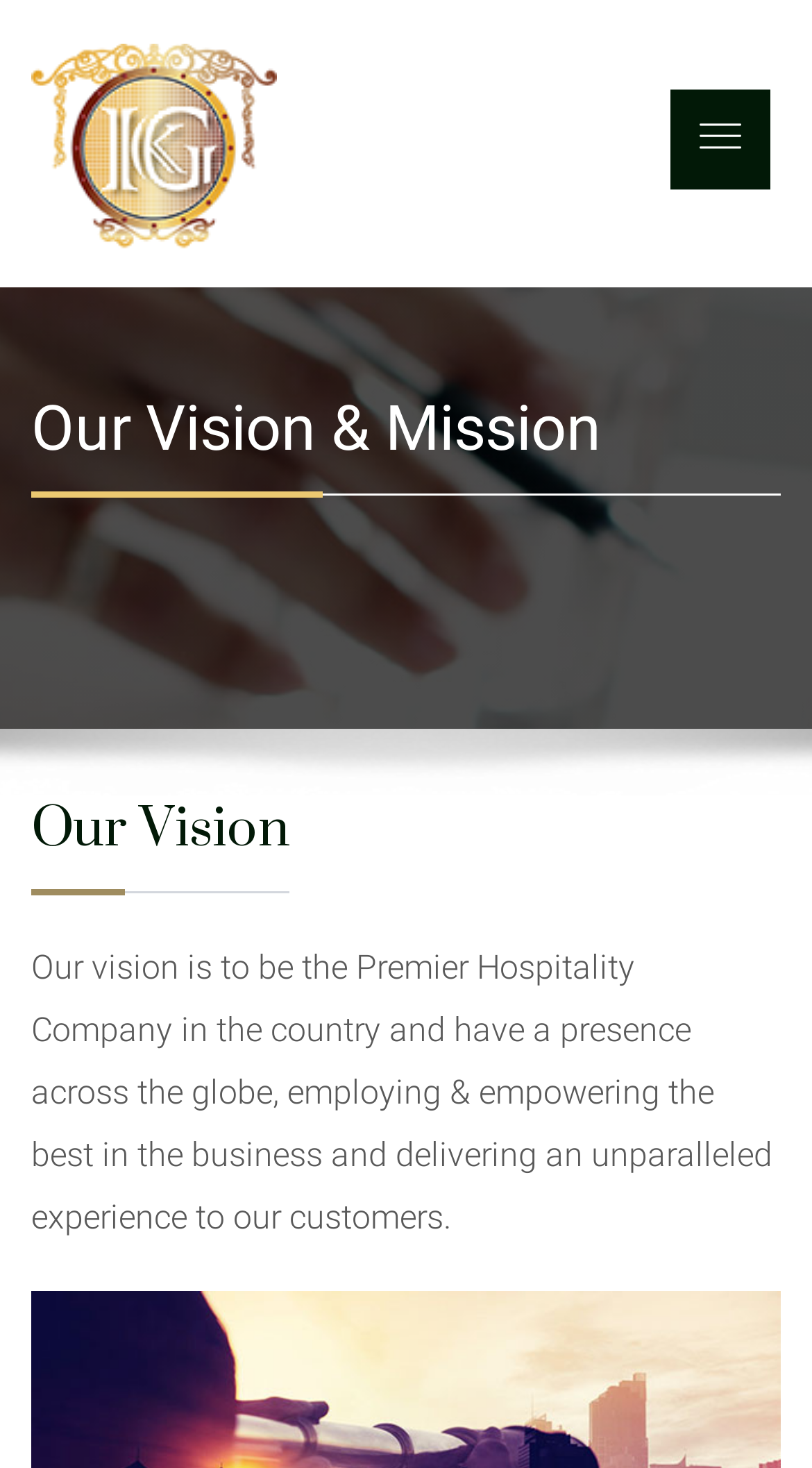Provide your answer in one word or a succinct phrase for the question: 
How many restaurants are mentioned on the webpage?

Two